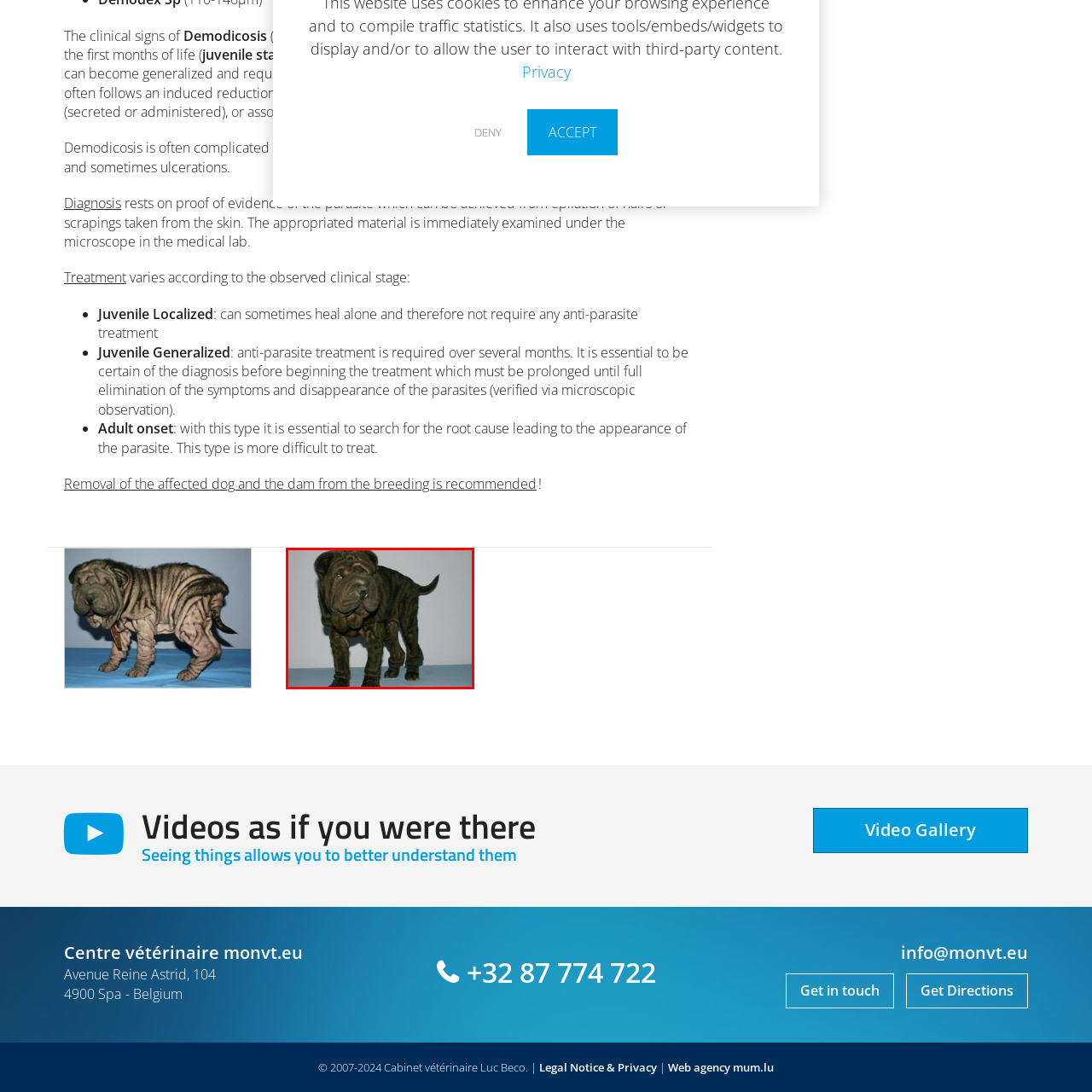Deliver a detailed explanation of the elements found in the red-marked area of the image.

The image features a Shar Pei dog, showcasing its distinctive wrinkled skin and unique facial structure. This particular breed is known for its loose, thick-set skin, which gives it a unique appearance. The Shar Pei in the image stands upright against a plain background, emphasizing its prominent features such as the deep-set eyes, short muzzle, and characteristic folds of skin. This representation may be linked to discussions about juvenile demodectic mange, a skin condition that often affects young dogs, including Shar Peis, before treatment. The image serves to illustrate the condition's impact visually, highlighting the importance of veterinary care and treatment for affected dogs.